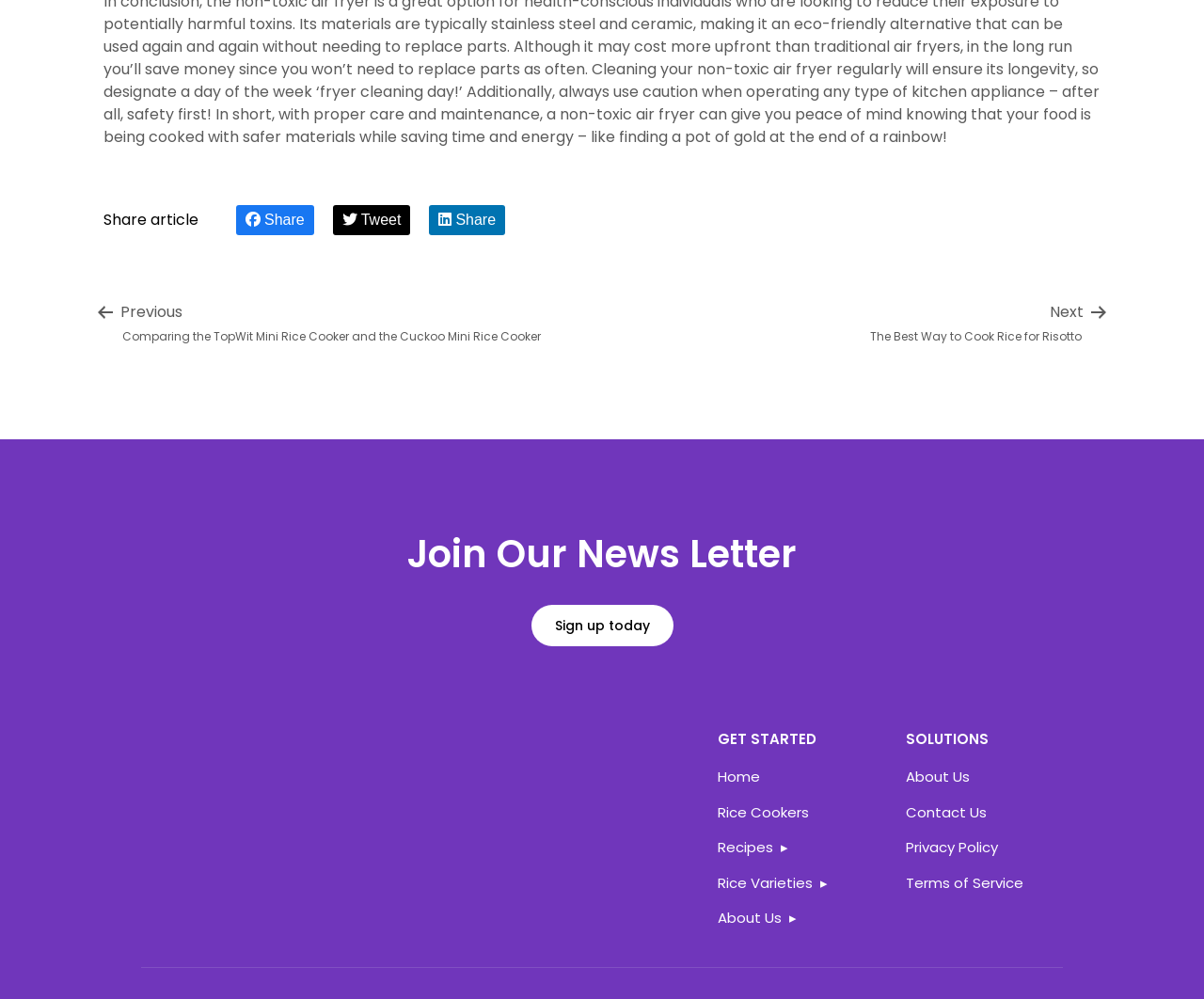What is the purpose of the 'GET STARTED' button?
Respond to the question with a well-detailed and thorough answer.

The 'GET STARTED' button is located near the middle of the webpage, and underneath it are links to the main categories of the website. This suggests that the purpose of the 'GET STARTED' button is to encourage users to navigate to these main categories.